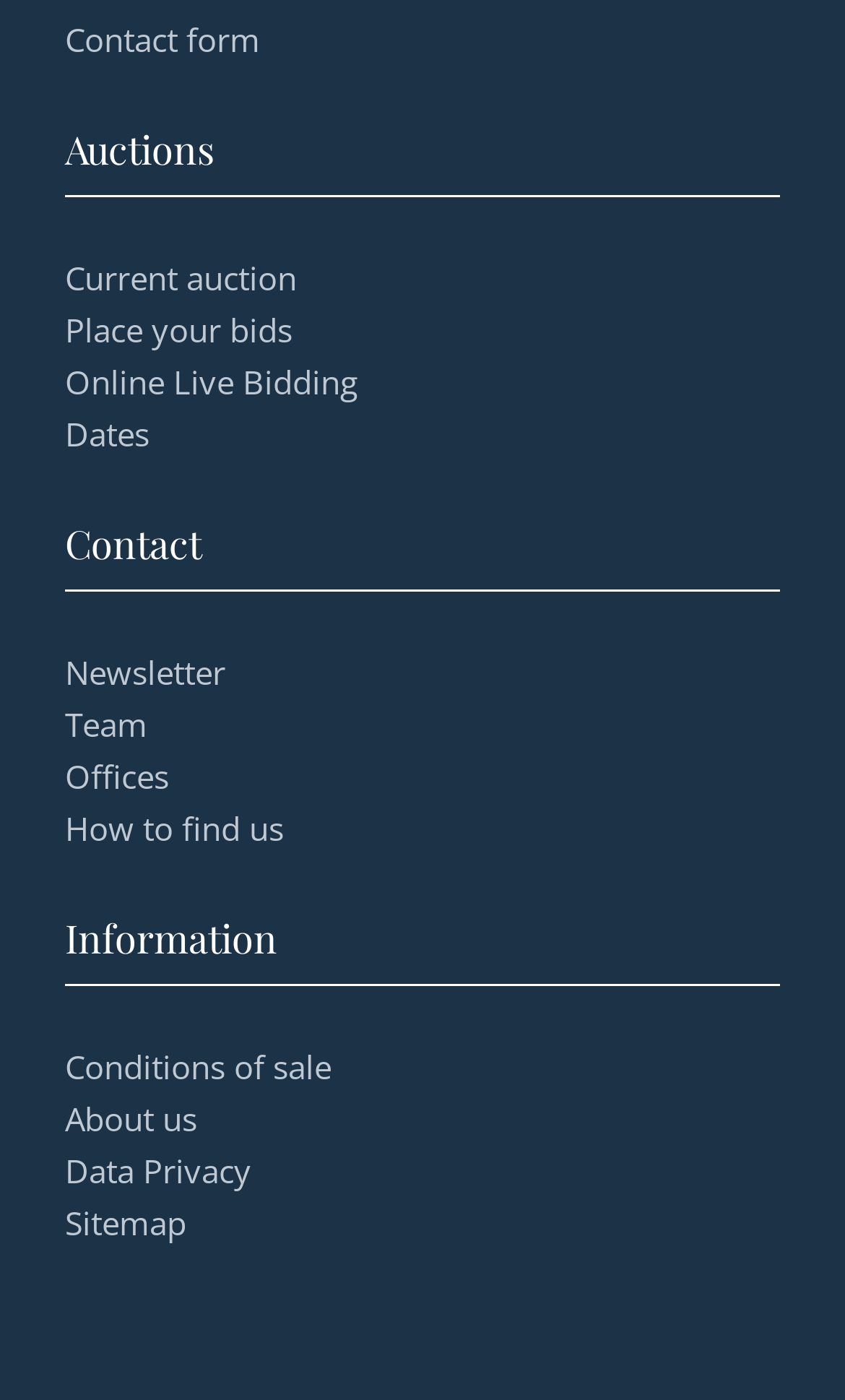Locate the bounding box of the UI element based on this description: "Team". Provide four float numbers between 0 and 1 as [left, top, right, bottom].

[0.077, 0.502, 0.174, 0.533]